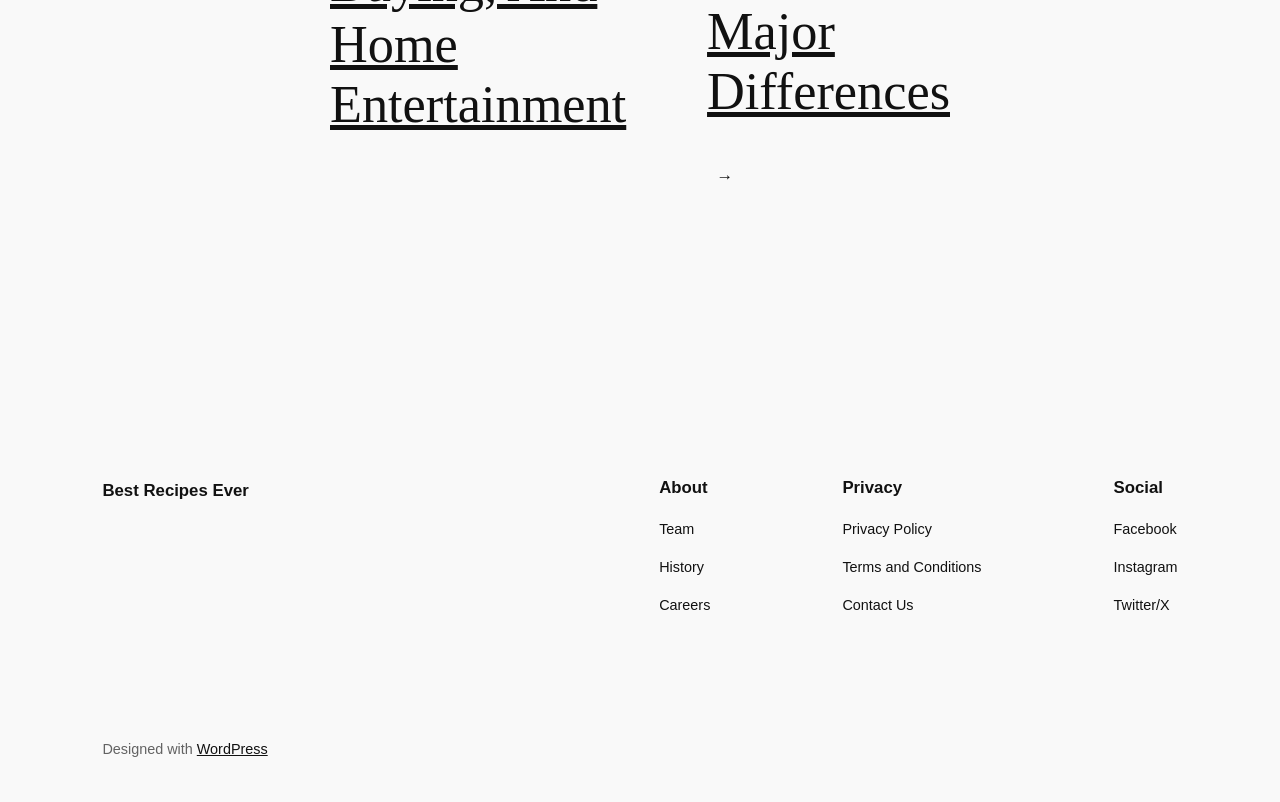Please specify the bounding box coordinates of the clickable section necessary to execute the following command: "learn about website design".

[0.154, 0.924, 0.209, 0.944]